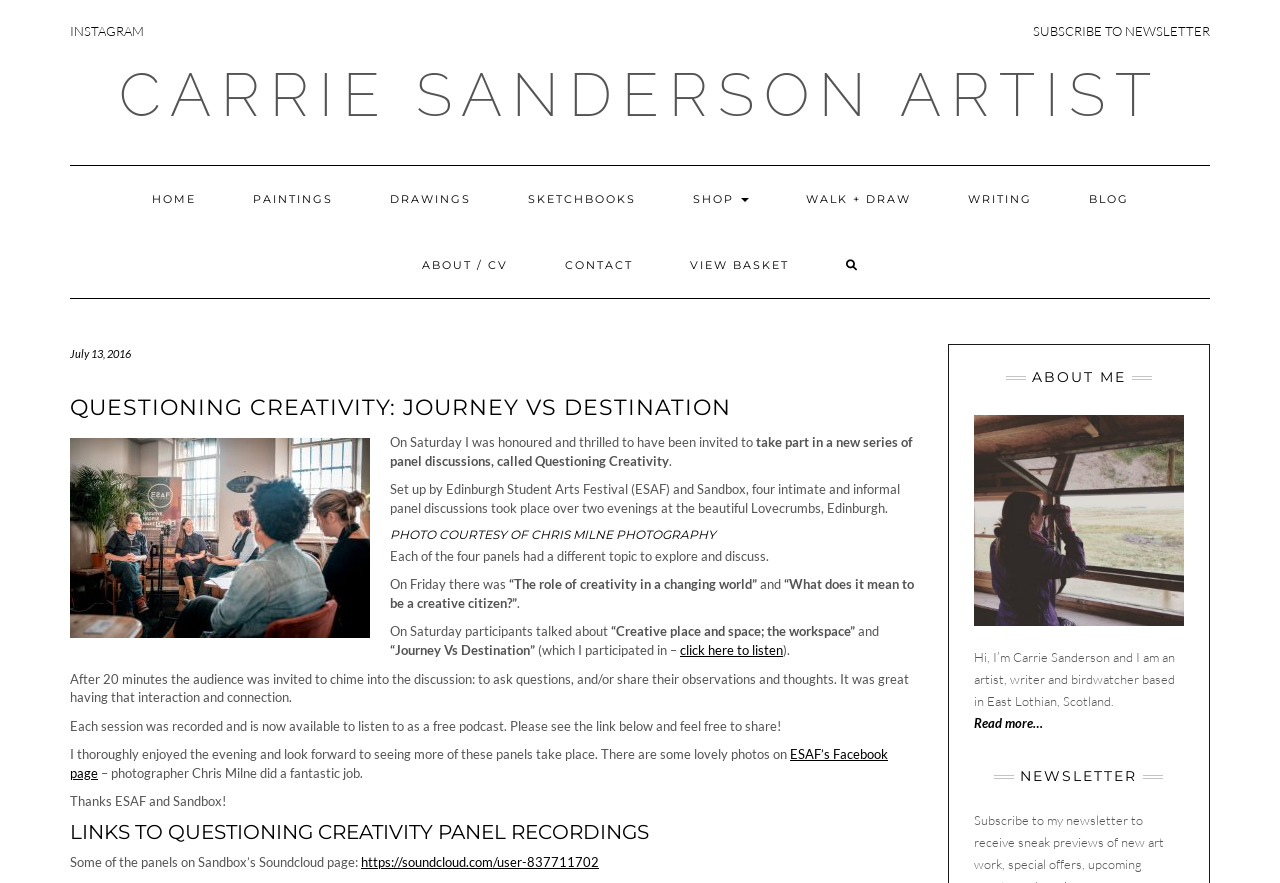Bounding box coordinates are specified in the format (top-left x, top-left y, bottom-right x, bottom-right y). All values are floating point numbers bounded between 0 and 1. Please provide the bounding box coordinate of the region this sentence describes: Read more…

[0.761, 0.81, 0.814, 0.828]